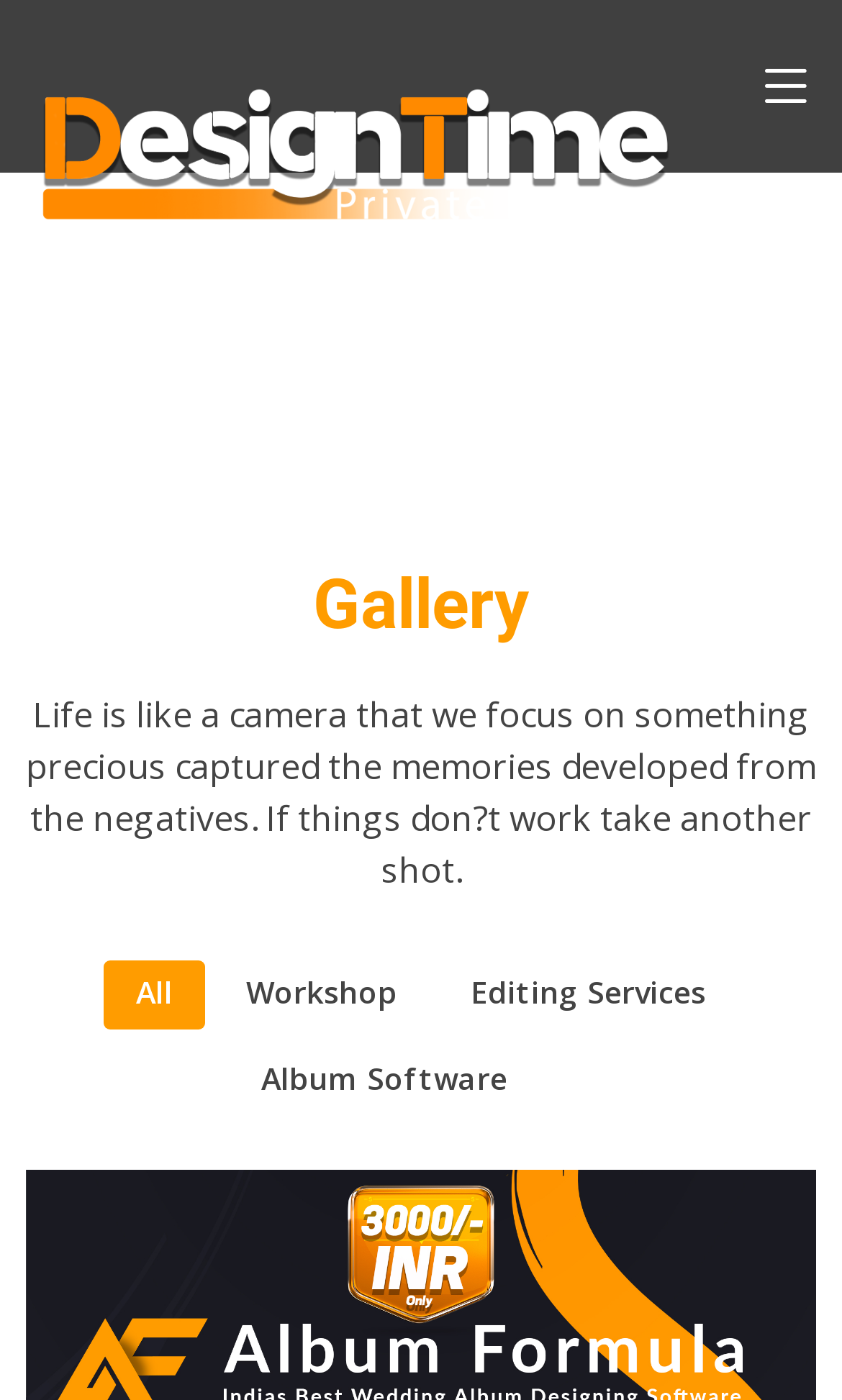Answer succinctly with a single word or phrase:
How many categories are listed below the quote?

4